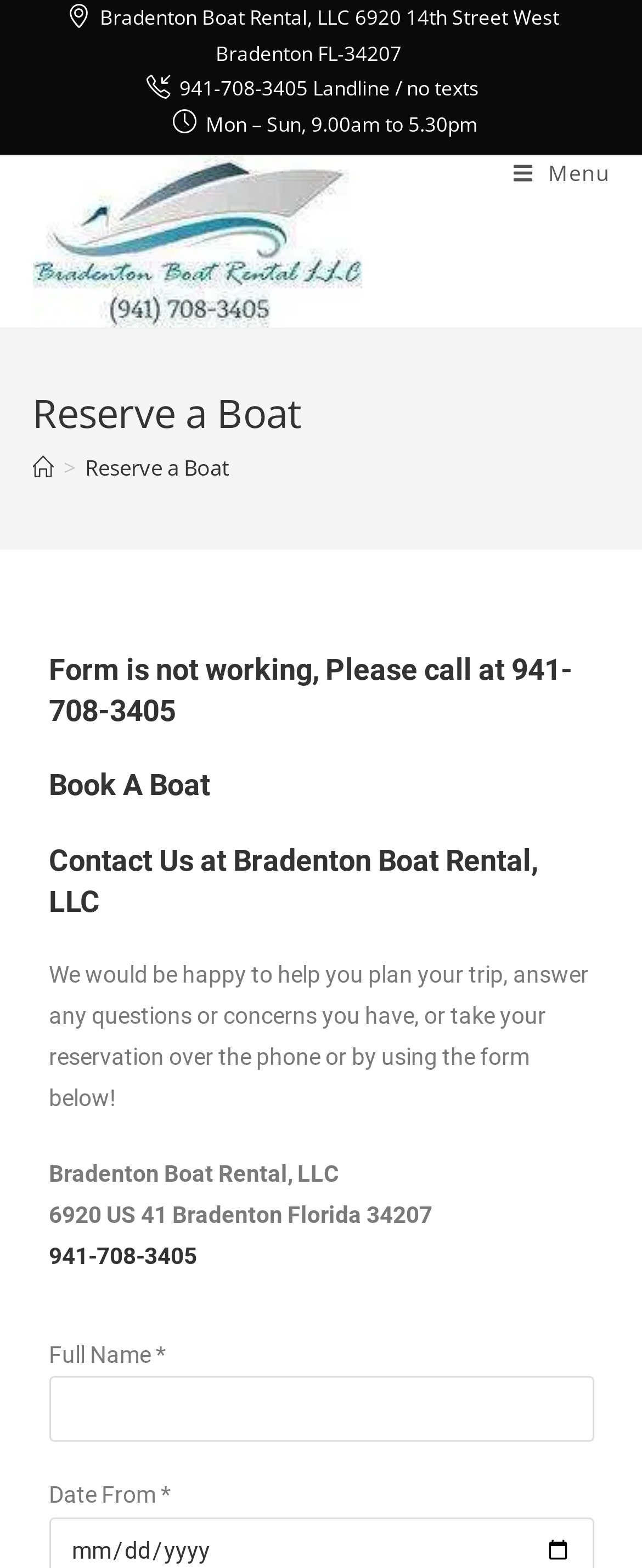Could you determine the bounding box coordinates of the clickable element to complete the instruction: "Click the link to reserve a boat"? Provide the coordinates as four float numbers between 0 and 1, i.e., [left, top, right, bottom].

[0.132, 0.289, 0.358, 0.308]